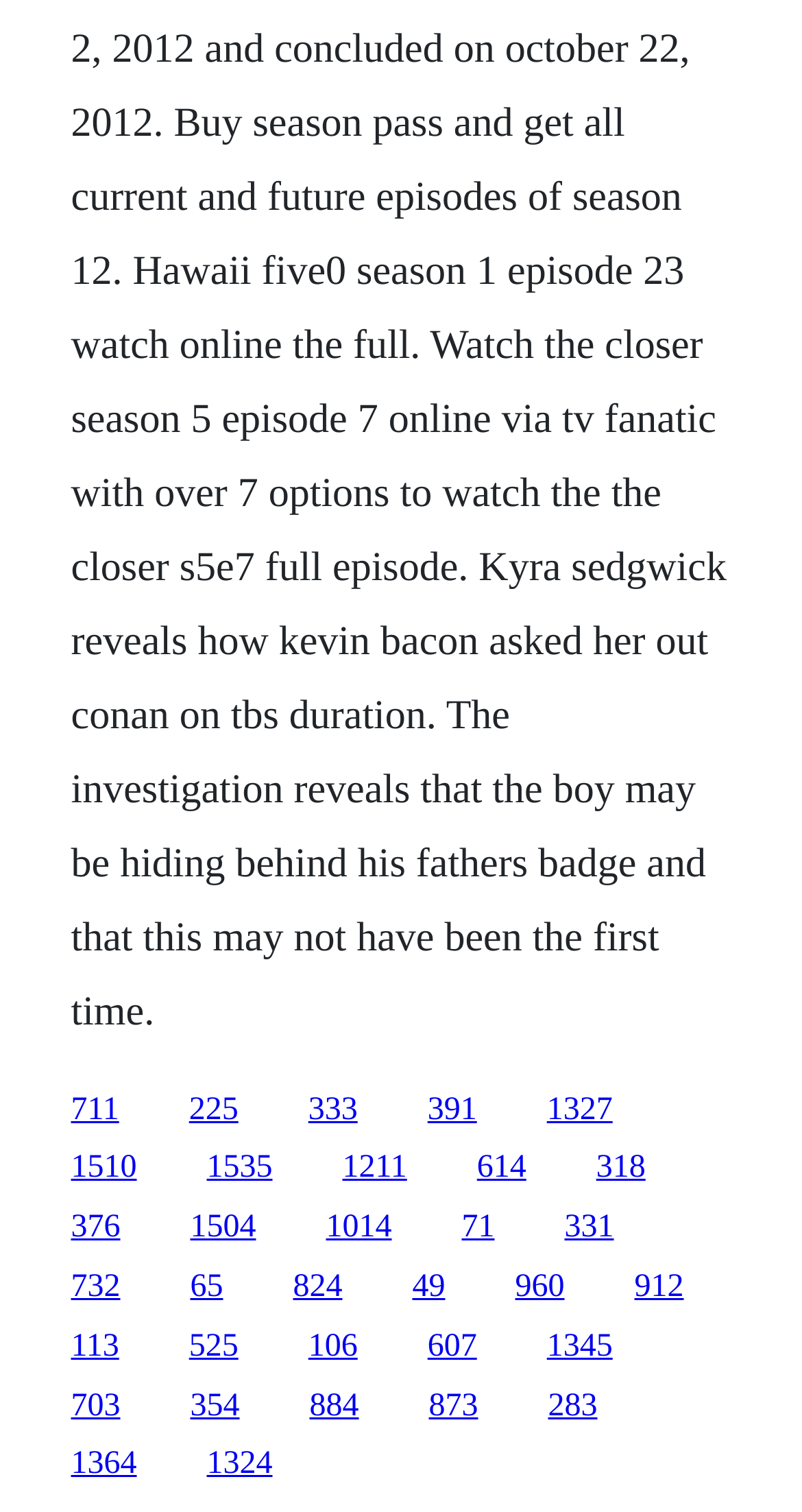Determine the bounding box coordinates of the area to click in order to meet this instruction: "visit the page with link text 391".

[0.533, 0.722, 0.595, 0.745]